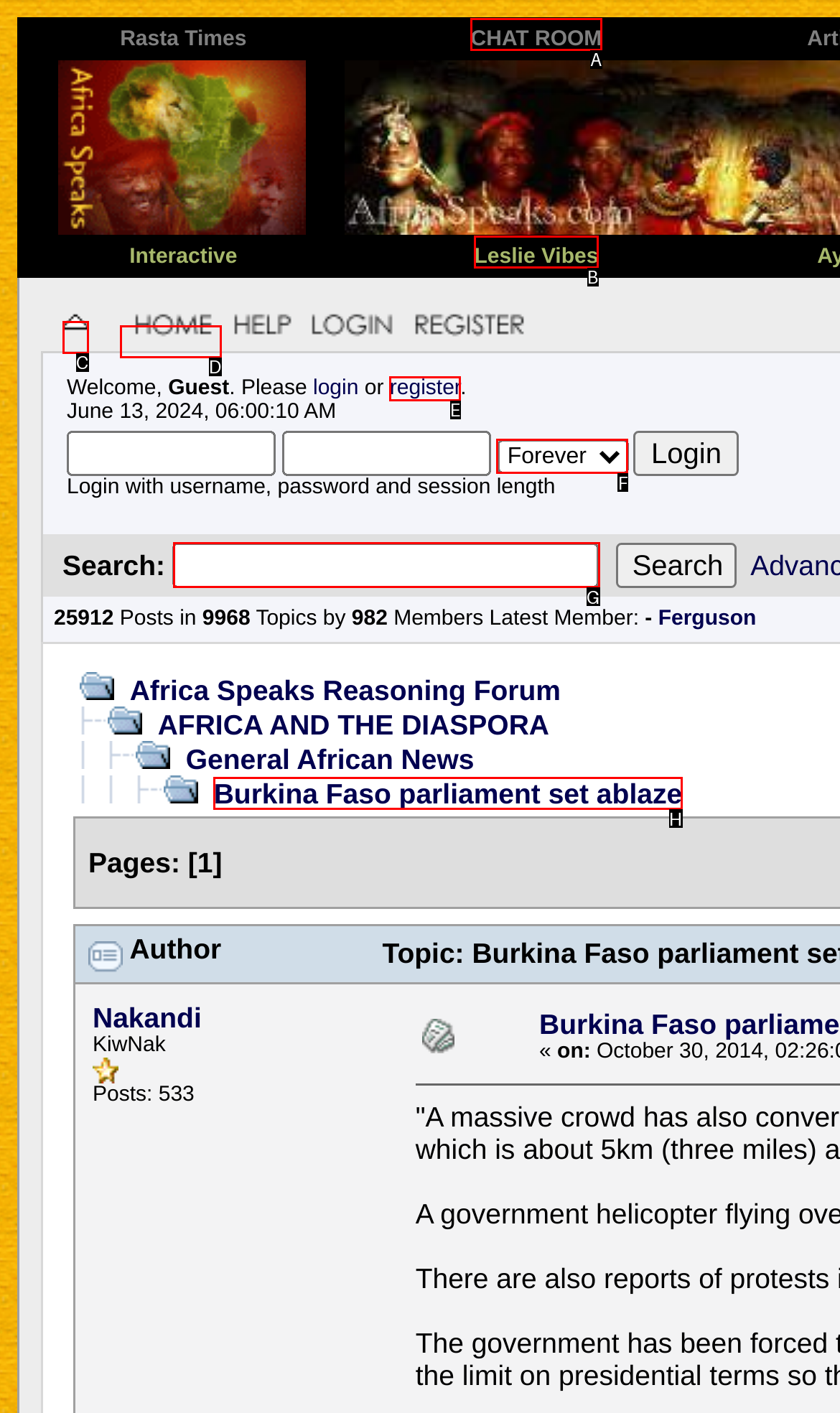Determine the letter of the UI element I should click on to complete the task: Search for something from the provided choices in the screenshot.

G